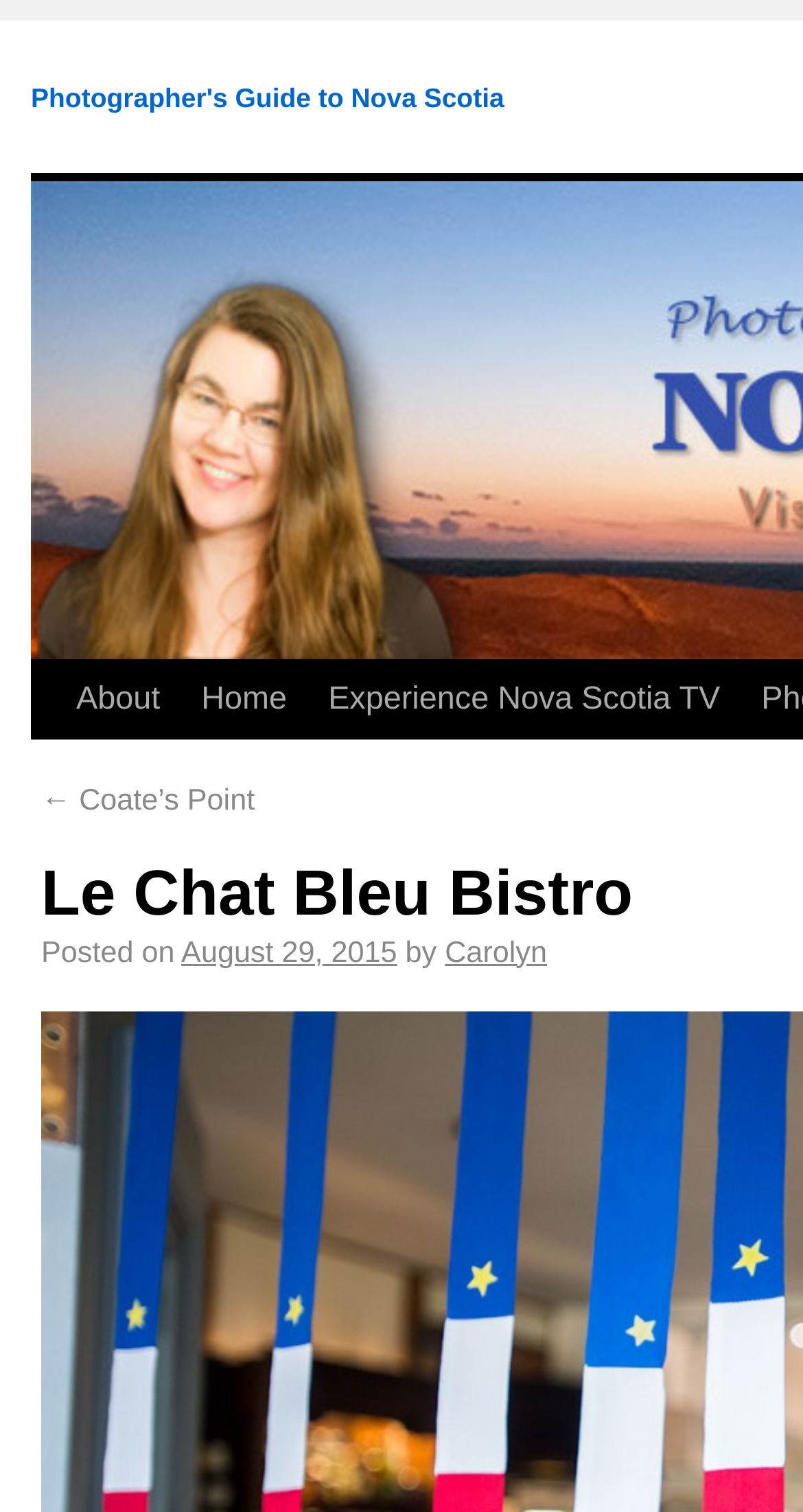Identify the coordinates of the bounding box for the element that must be clicked to accomplish the instruction: "go to Coate’s Point".

[0.051, 0.519, 0.317, 0.541]